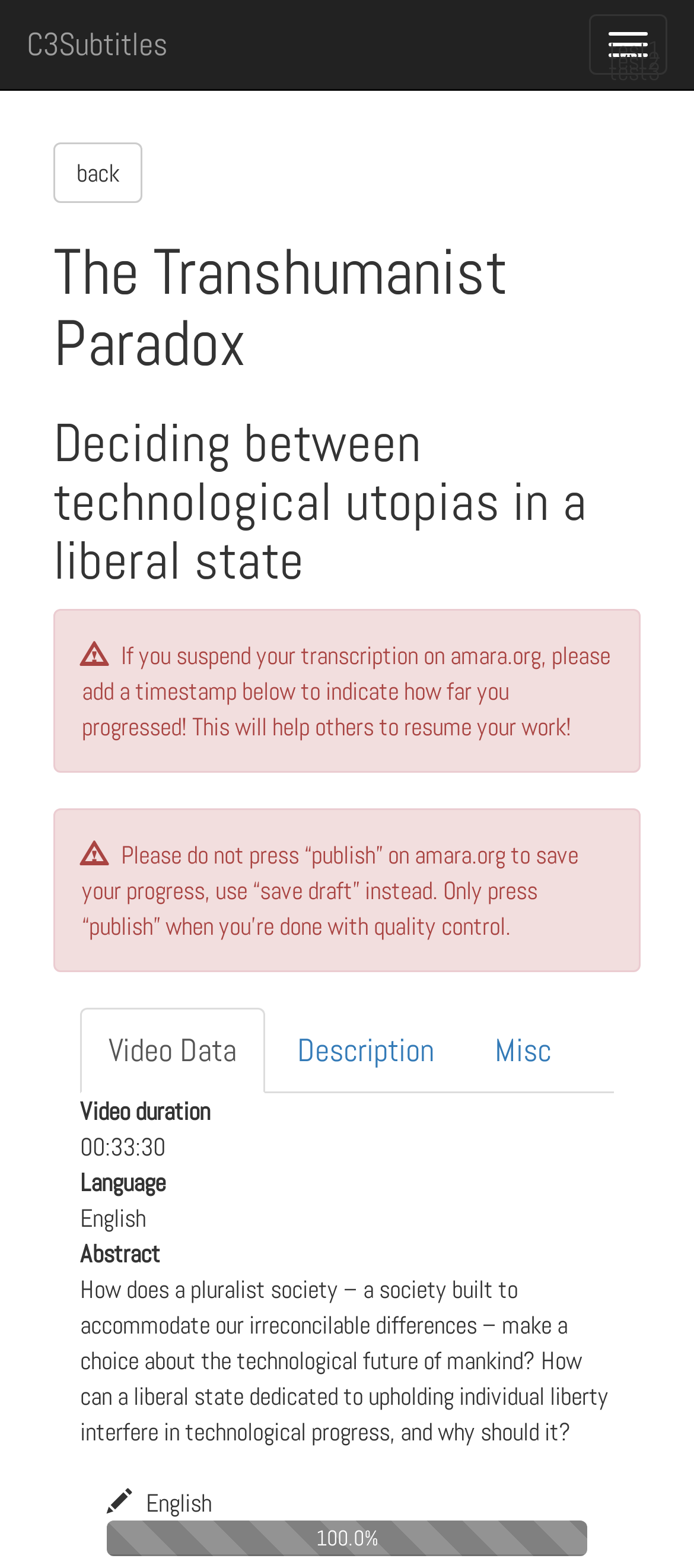Please specify the bounding box coordinates in the format (top-left x, top-left y, bottom-right x, bottom-right y), with all values as floating point numbers between 0 and 1. Identify the bounding box of the UI element described by: C3Subtitles

[0.0, 0.0, 0.279, 0.057]